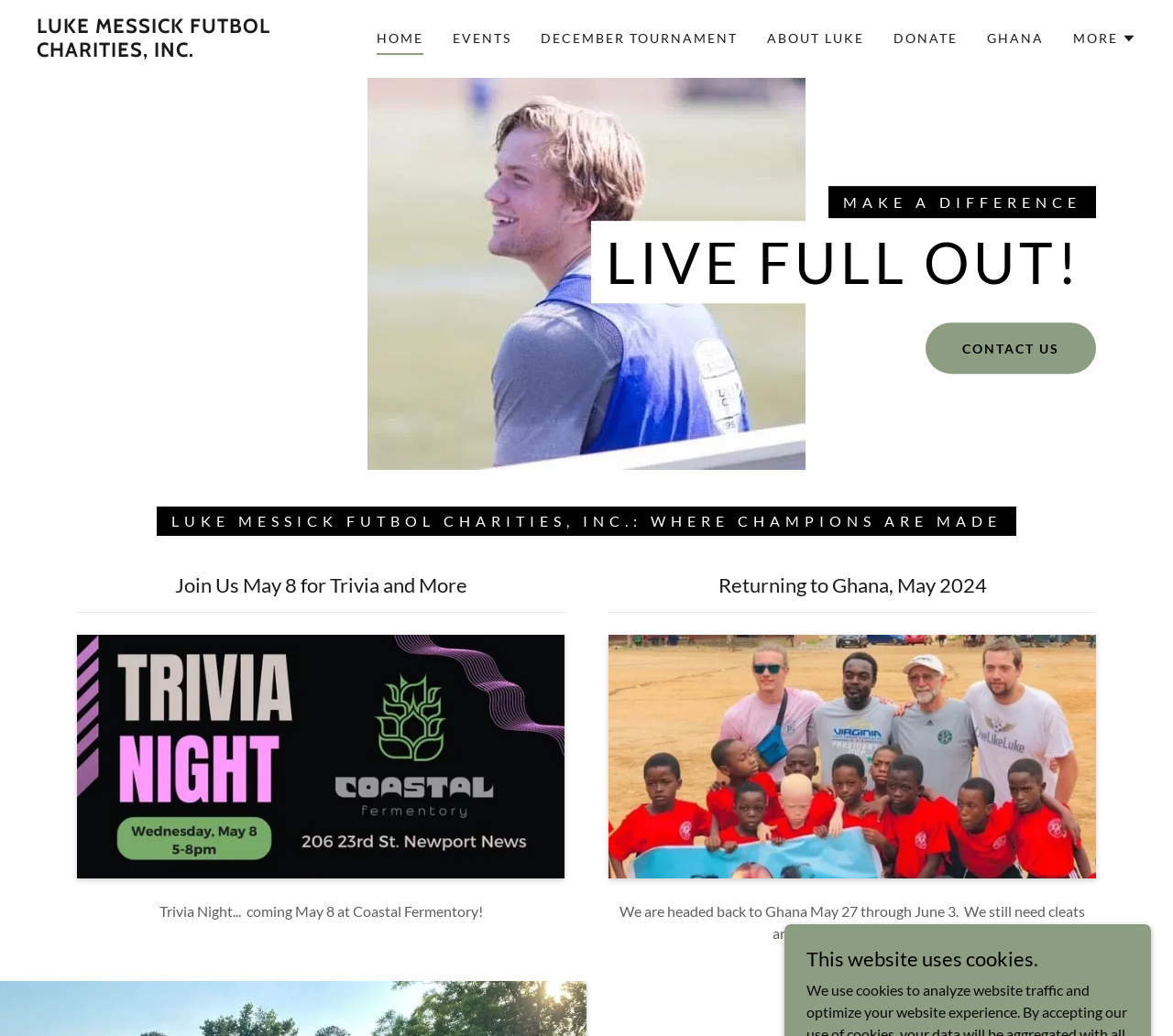Locate and generate the text content of the webpage's heading.

LIVE FULL OUT!